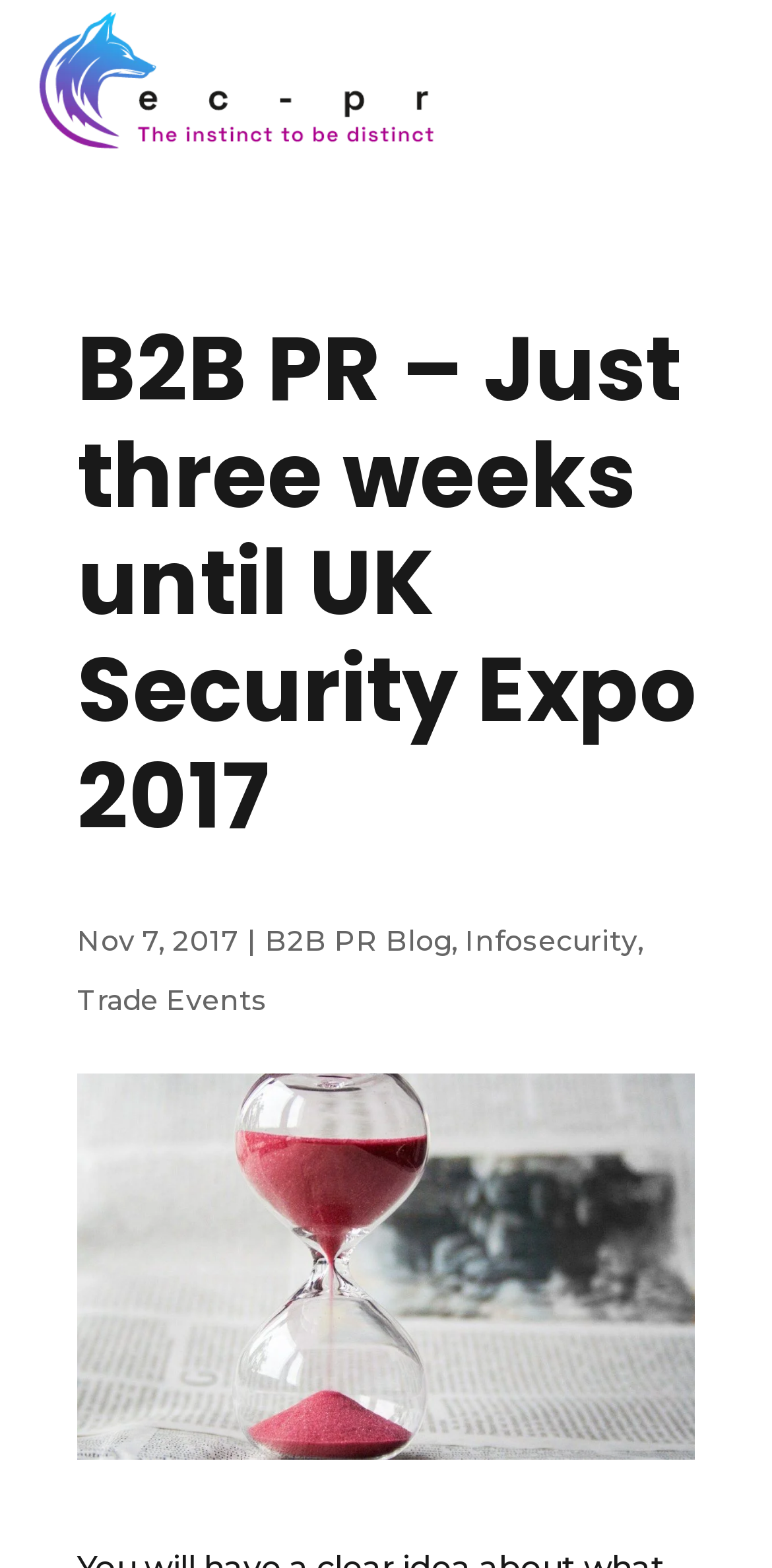Consider the image and give a detailed and elaborate answer to the question: 
What is the company name mentioned on the webpage?

I found the company name 'EC-PR' on the webpage by looking at the Root Element 'What to do just three weeks before UK Security Expo | B2B PR | EC-PR' and inferred that it is the company name